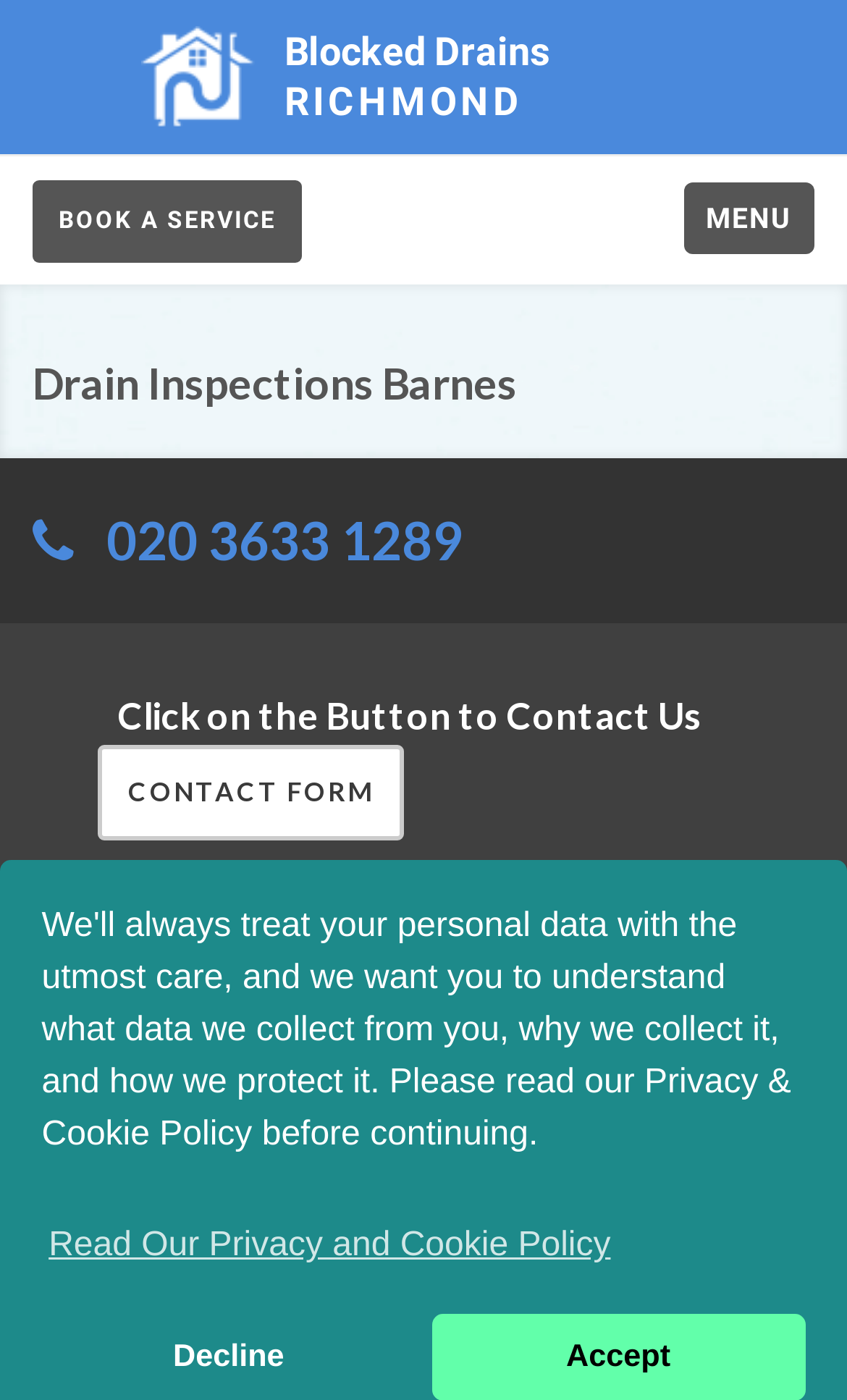Generate a detailed explanation of the webpage's features and information.

The webpage is about Drain Inspections Barnes, a service provider for blocked drains in Barnes. At the top-right corner, there is a logo of Blocked Drains Richmond, which is an image. Below the logo, there are three main navigation links: "BOOK A SERVICE" on the left, "MENU" on the right, and a heading "Drain Inspections Barnes" in the center.

Below the navigation links, there is a phone number "020 3633 1289" displayed prominently, with a phone icon preceding it. This phone number is also a clickable link. Next to the phone number, there is a call-to-action heading "Click on the Button to Contact Us" with a "CONTACT FORM" link.

At the bottom of the page, there is a cookie policy notification with a "learn more about cookies" button, accompanied by "Decline" and "Accept" options. The notification also includes a link to "Read Our Privacy and Cookie Policy".